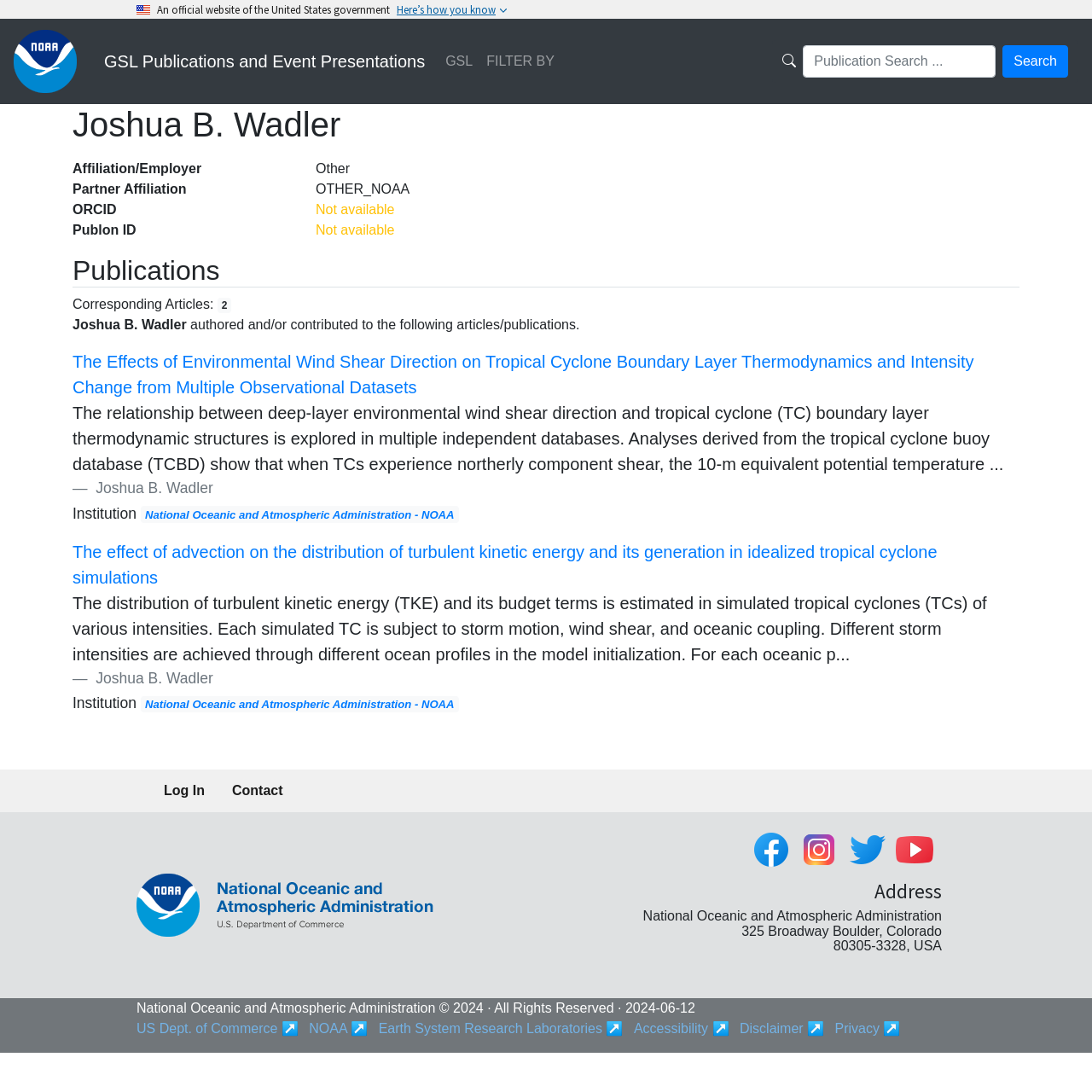Please identify the webpage's heading and generate its text content.

Joshua B. Wadler